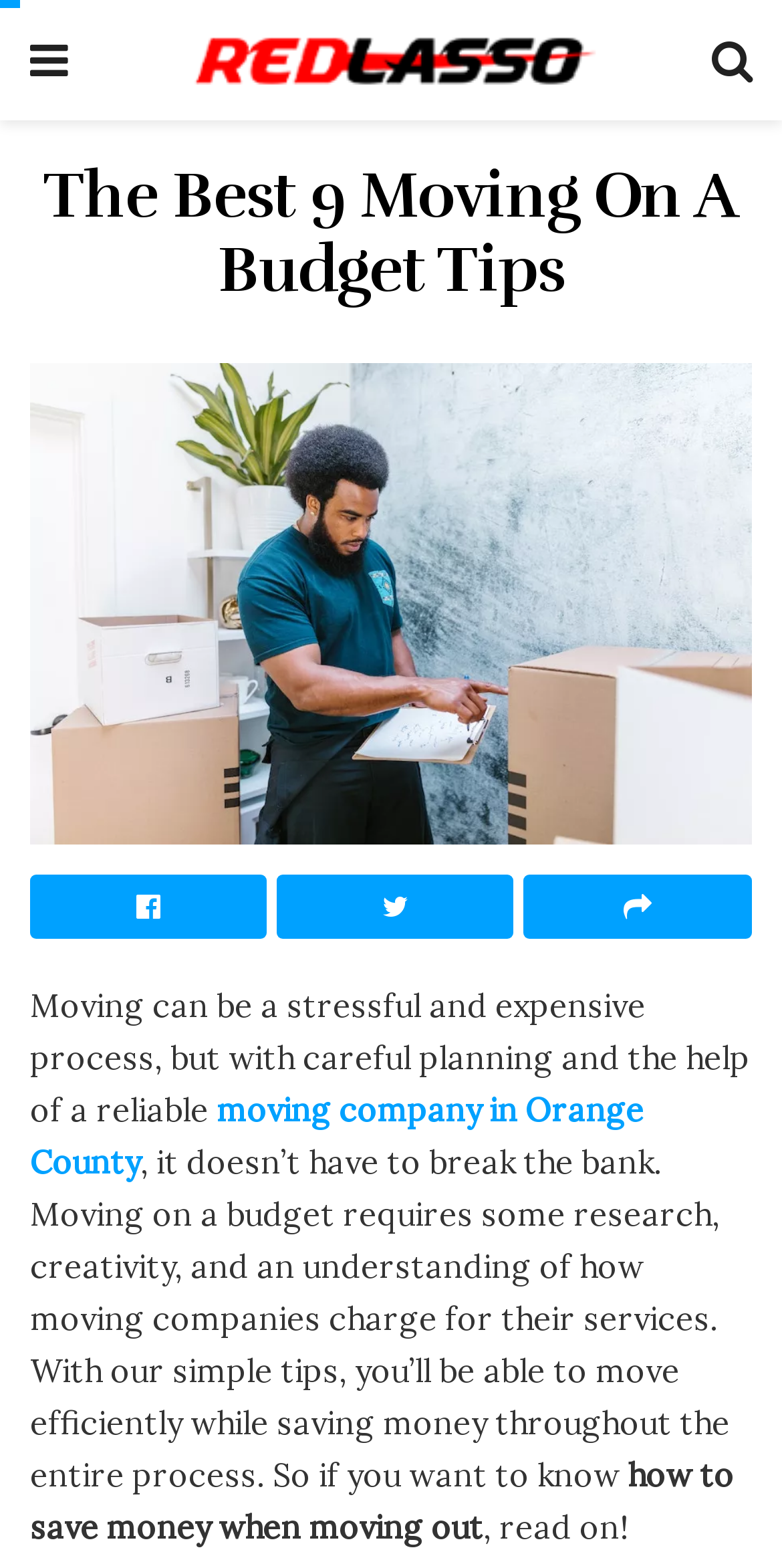Using the provided element description "moving company in Orange County", determine the bounding box coordinates of the UI element.

[0.038, 0.695, 0.823, 0.754]